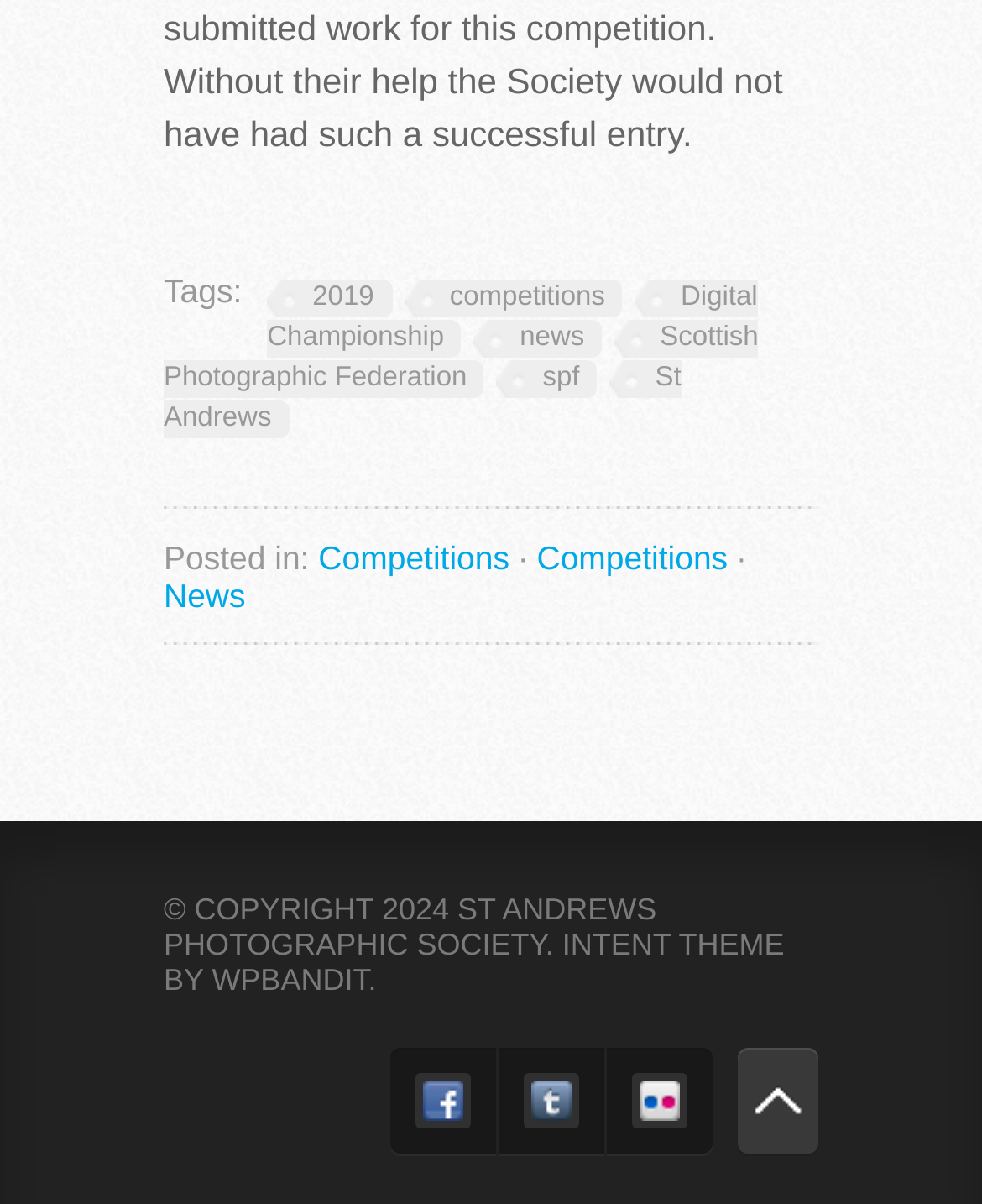What is the Society thanking people for?
Provide a one-word or short-phrase answer based on the image.

submitting work